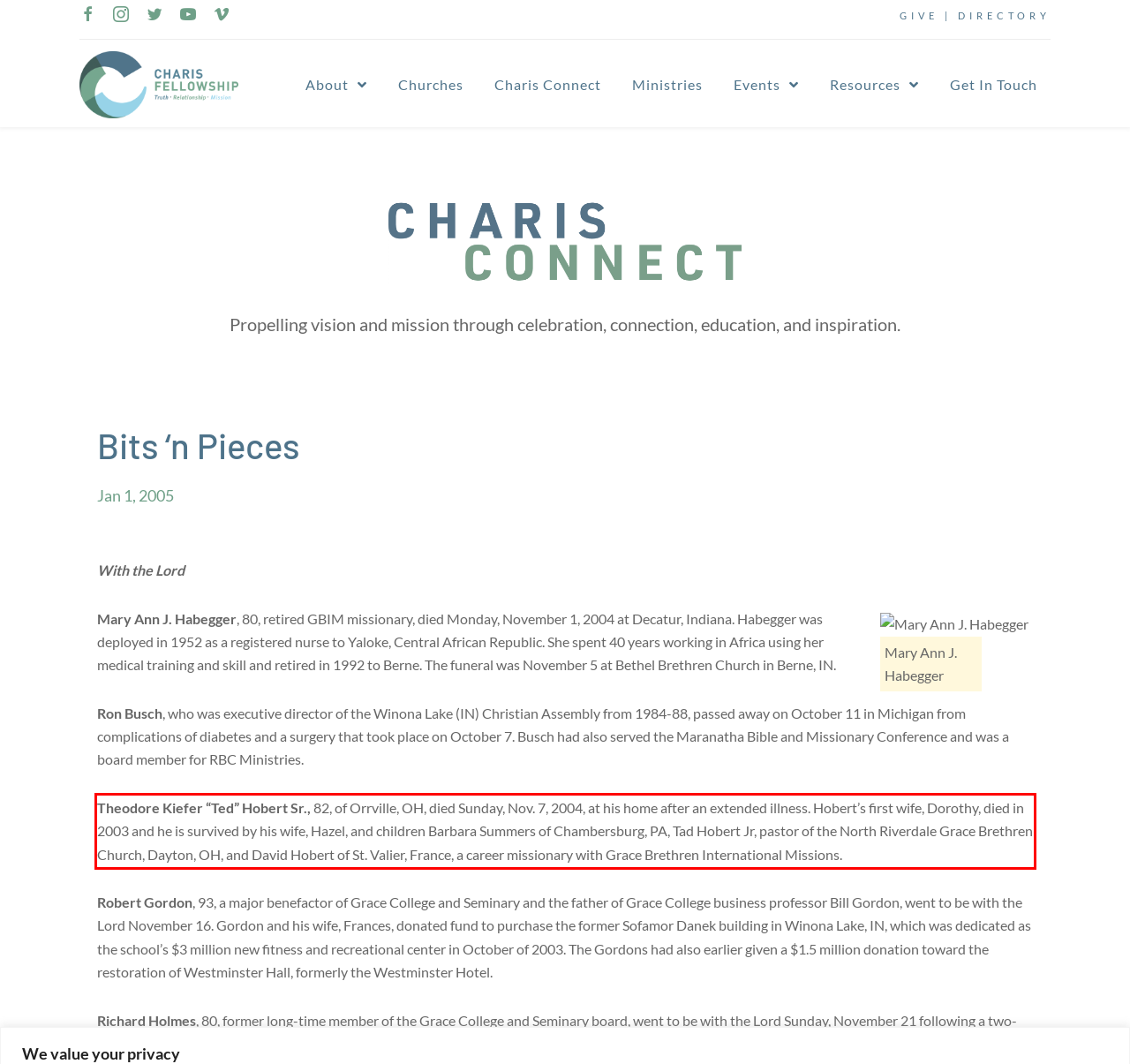You have a screenshot of a webpage with a red bounding box. Identify and extract the text content located inside the red bounding box.

Theodore Kiefer “Ted” Hobert Sr., 82, of Orrville, OH, died Sunday, Nov. 7, 2004, at his home after an extended illness. Hobert’s first wife, Dorothy, died in 2003 and he is survived by his wife, Hazel, and children Barbara Summers of Chambersburg, PA, Tad Hobert Jr, pastor of the North Riverdale Grace Brethren Church, Dayton, OH, and David Hobert of St. Valier, France, a career missionary with Grace Brethren International Missions.